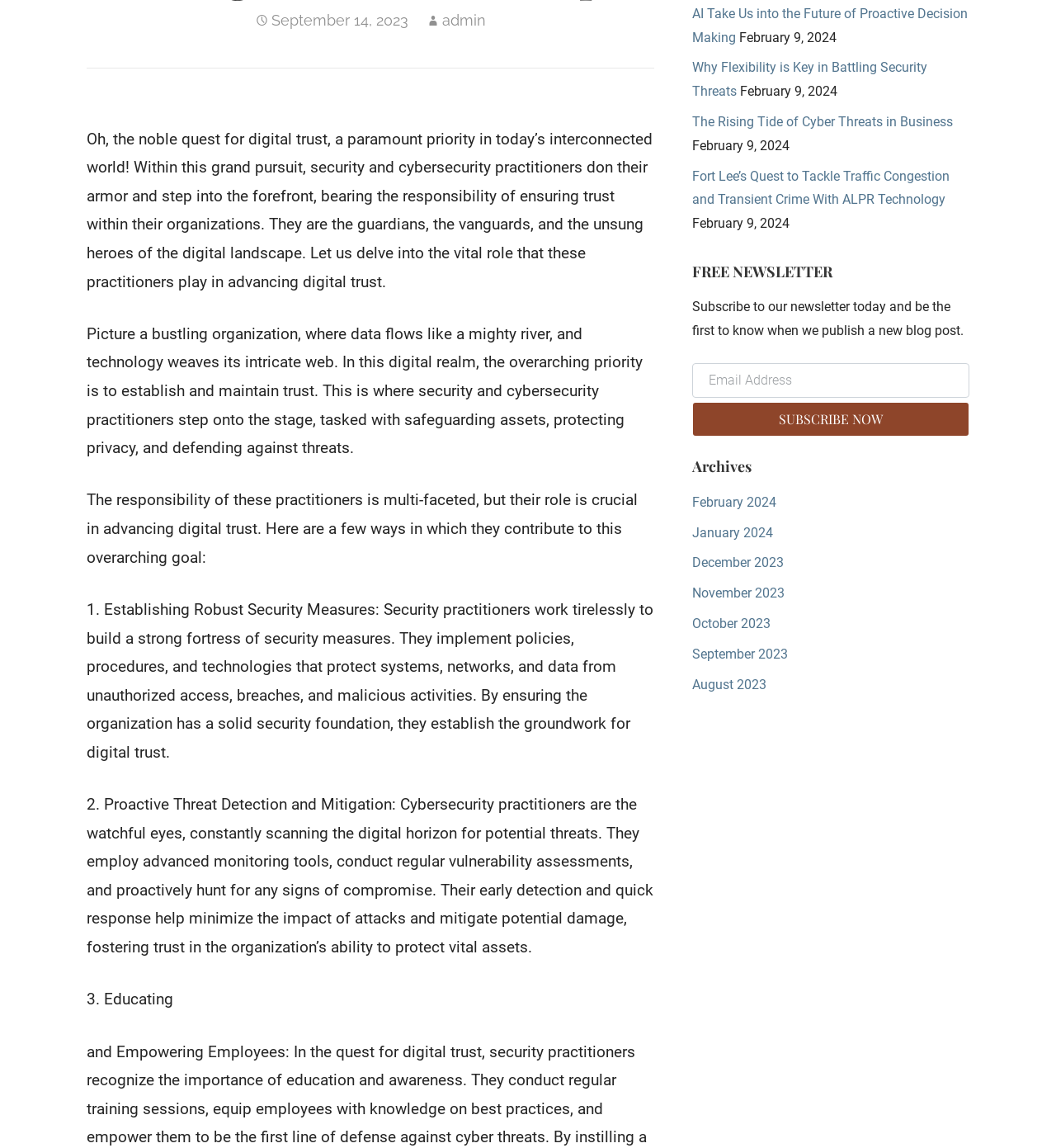Using the format (top-left x, top-left y, bottom-right x, bottom-right y), and given the element description, identify the bounding box coordinates within the screenshot: parent_node: FREE NEWSLETTER value="SUBSCRIBE NOW"

[0.655, 0.35, 0.918, 0.38]